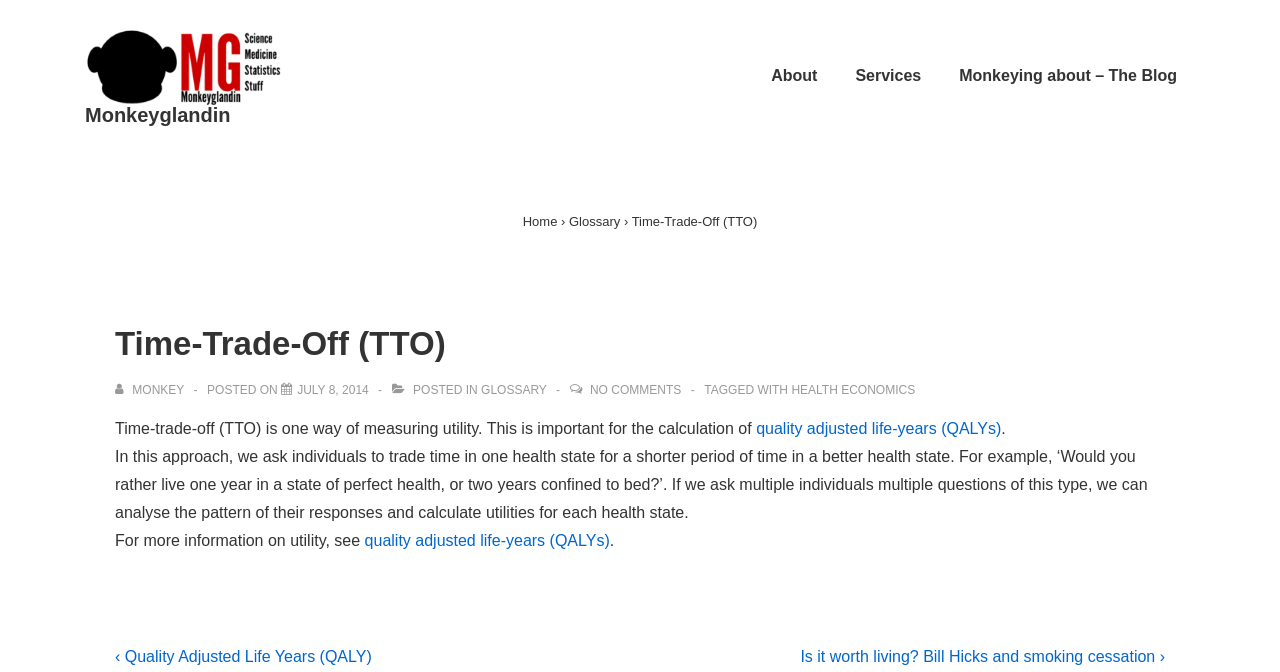What is the main topic of this webpage?
Refer to the image and provide a one-word or short phrase answer.

Time-Trade-Off (TTO)